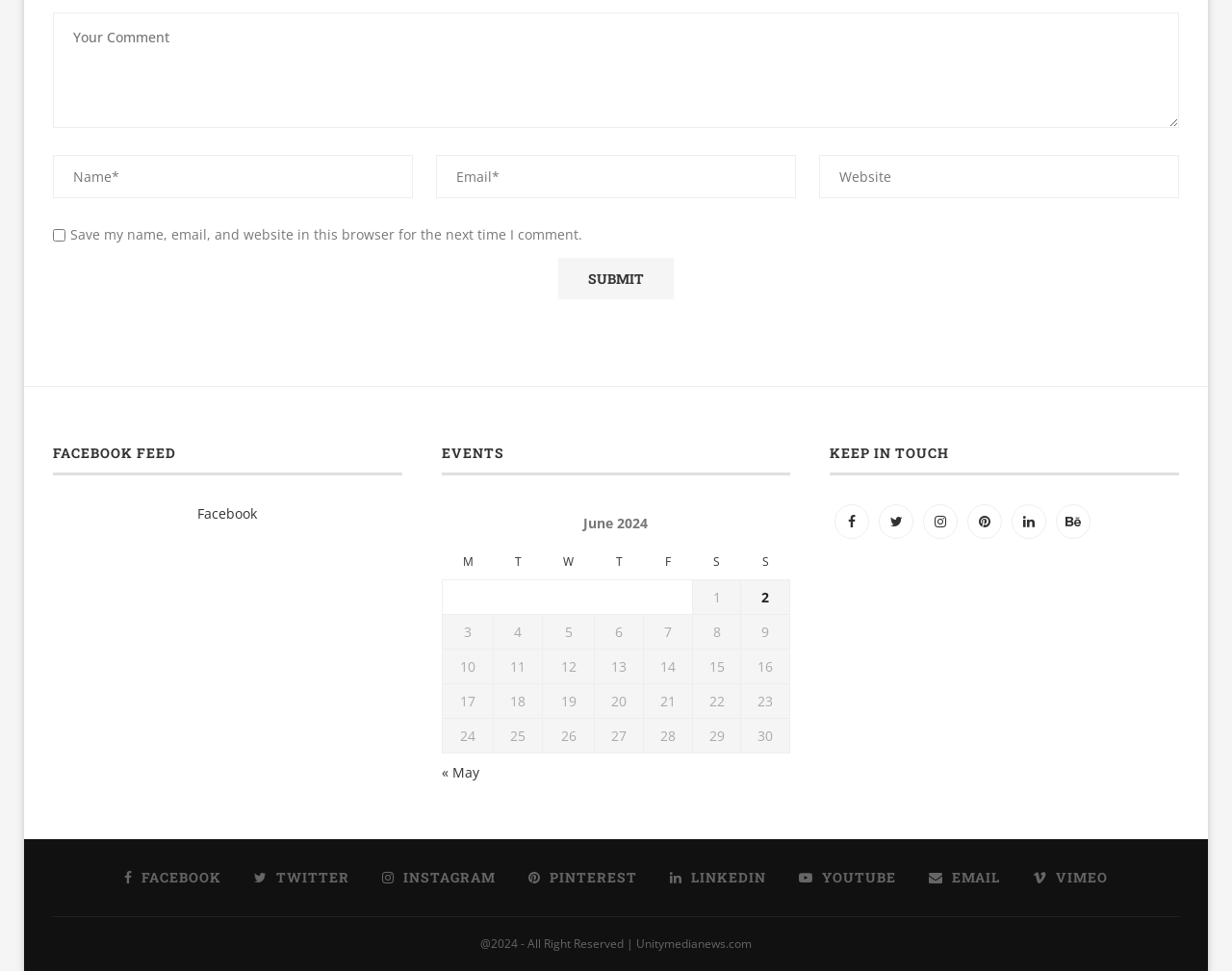Please reply with a single word or brief phrase to the question: 
How many columns are in the events table?

7